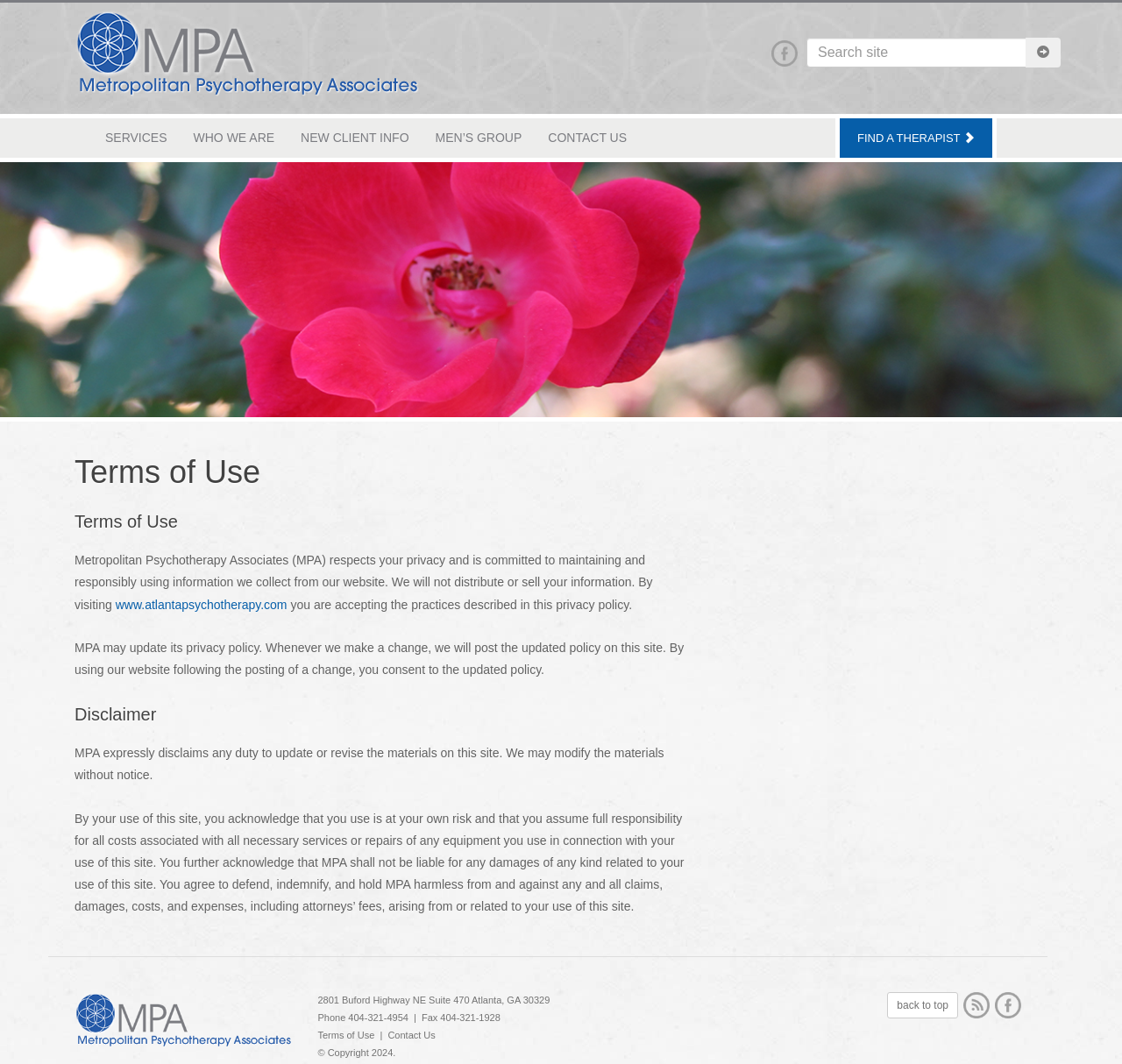What is the address of the organization?
Based on the image, answer the question with a single word or brief phrase.

2801 Buford Highway NE Suite 470 Atlanta, GA 30329